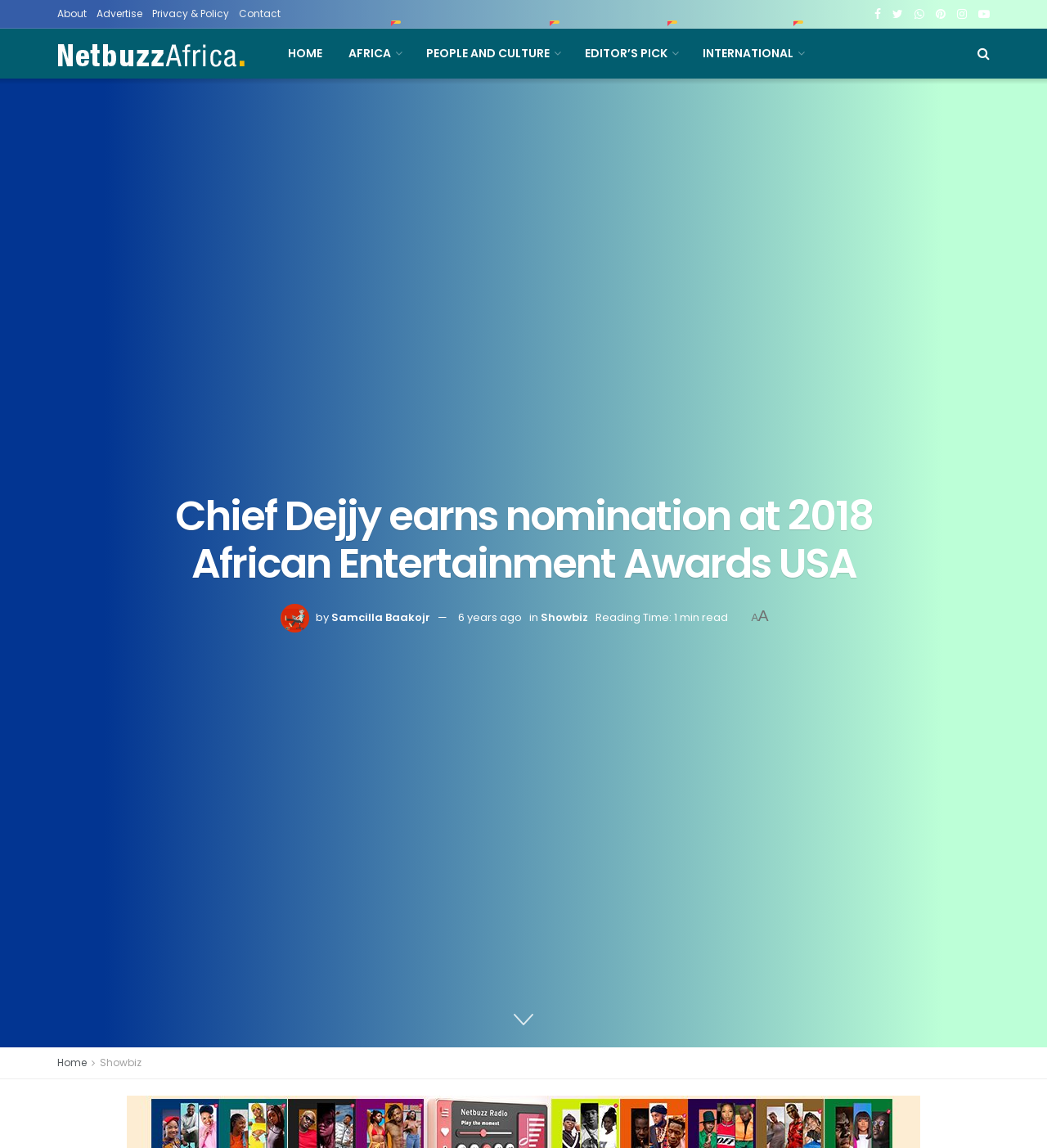Please specify the bounding box coordinates for the clickable region that will help you carry out the instruction: "View Samcilla Baakojr's profile".

[0.316, 0.531, 0.411, 0.545]